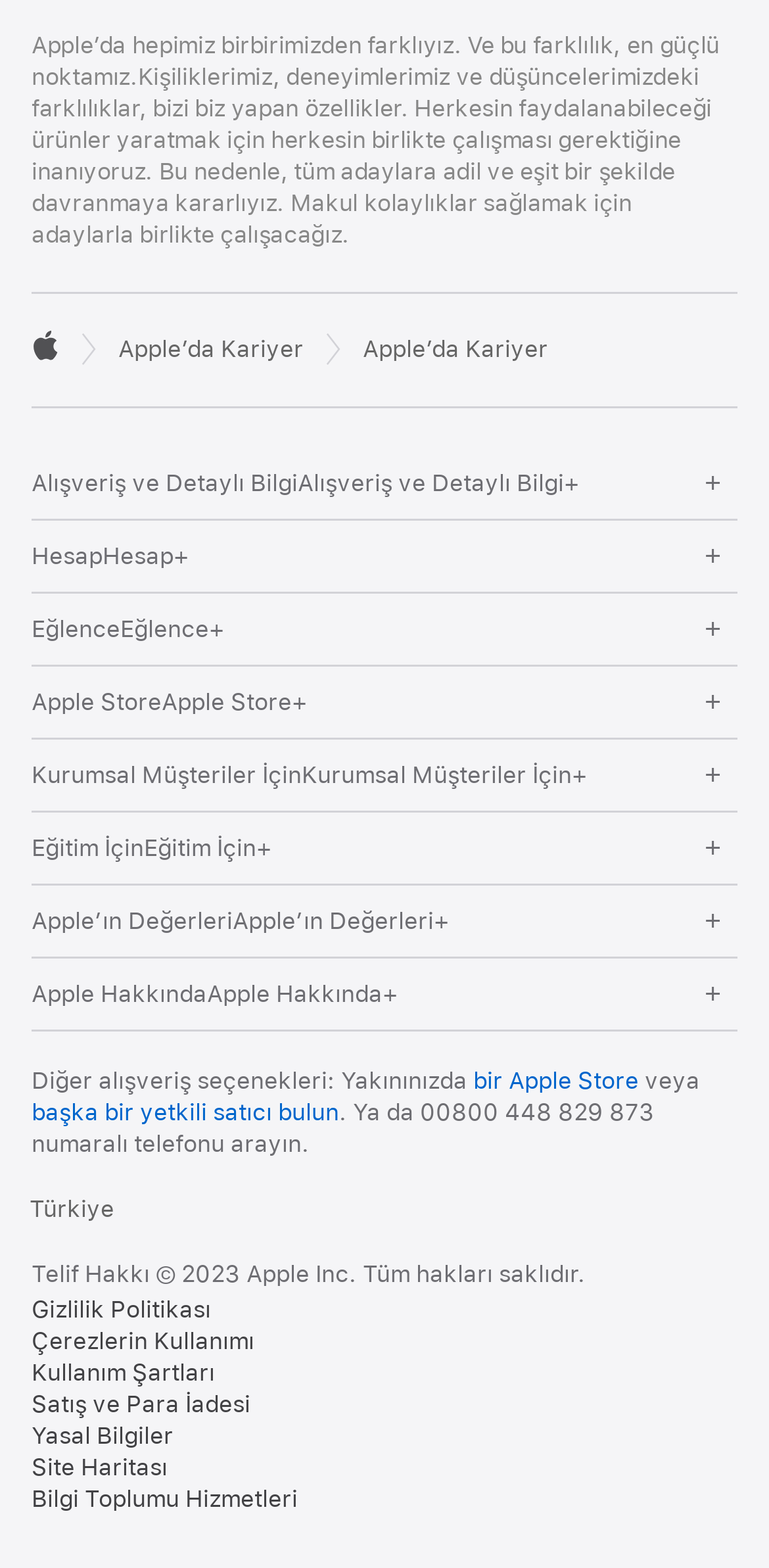Determine the bounding box coordinates of the clickable element necessary to fulfill the instruction: "Go to Apple’da Kariyer". Provide the coordinates as four float numbers within the 0 to 1 range, i.e., [left, top, right, bottom].

[0.154, 0.214, 0.395, 0.231]